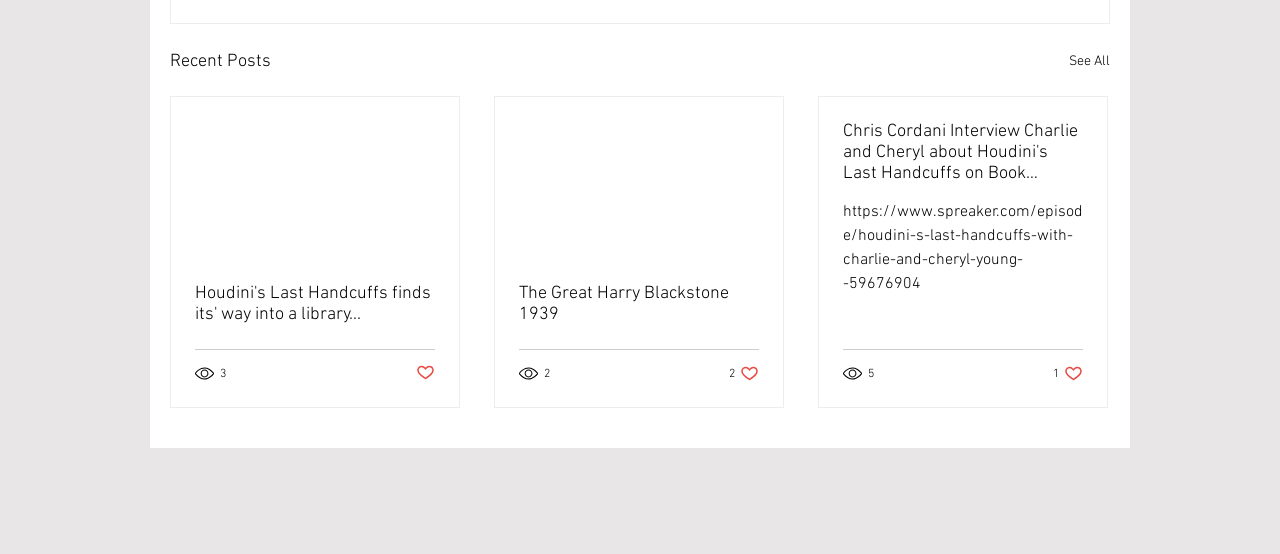Provide your answer to the question using just one word or phrase: How many articles are on this webpage?

3